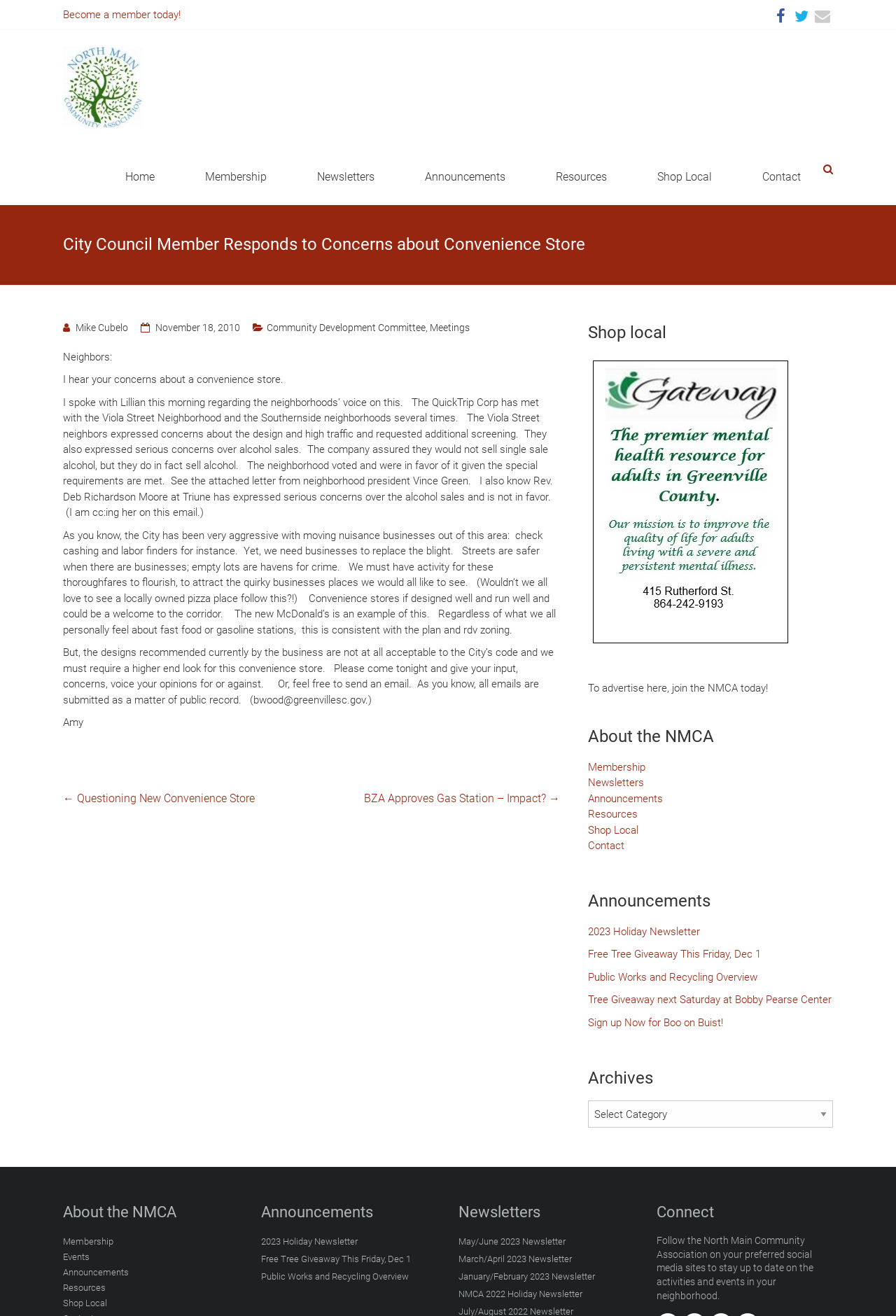Refer to the image and answer the question with as much detail as possible: How many links are there in the top navigation bar?

I counted the links in the top navigation bar by looking at the elements with type 'link' and bounding box coordinates that indicate they are located at the top of the webpage. There are 8 links in total.